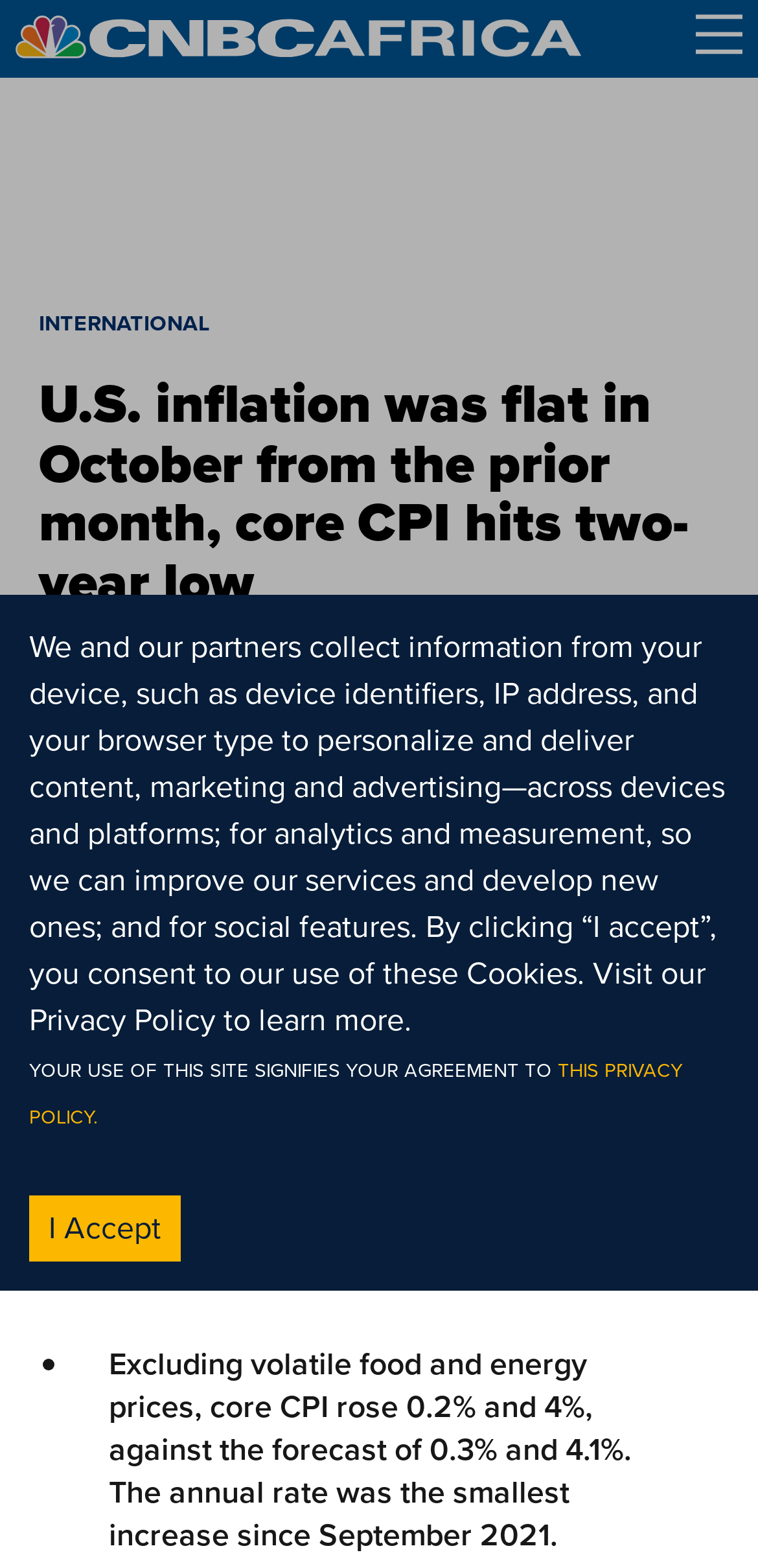Please locate the bounding box coordinates for the element that should be clicked to achieve the following instruction: "Click on the link to INTERNATIONAL". Ensure the coordinates are given as four float numbers between 0 and 1, i.e., [left, top, right, bottom].

[0.051, 0.196, 0.277, 0.216]